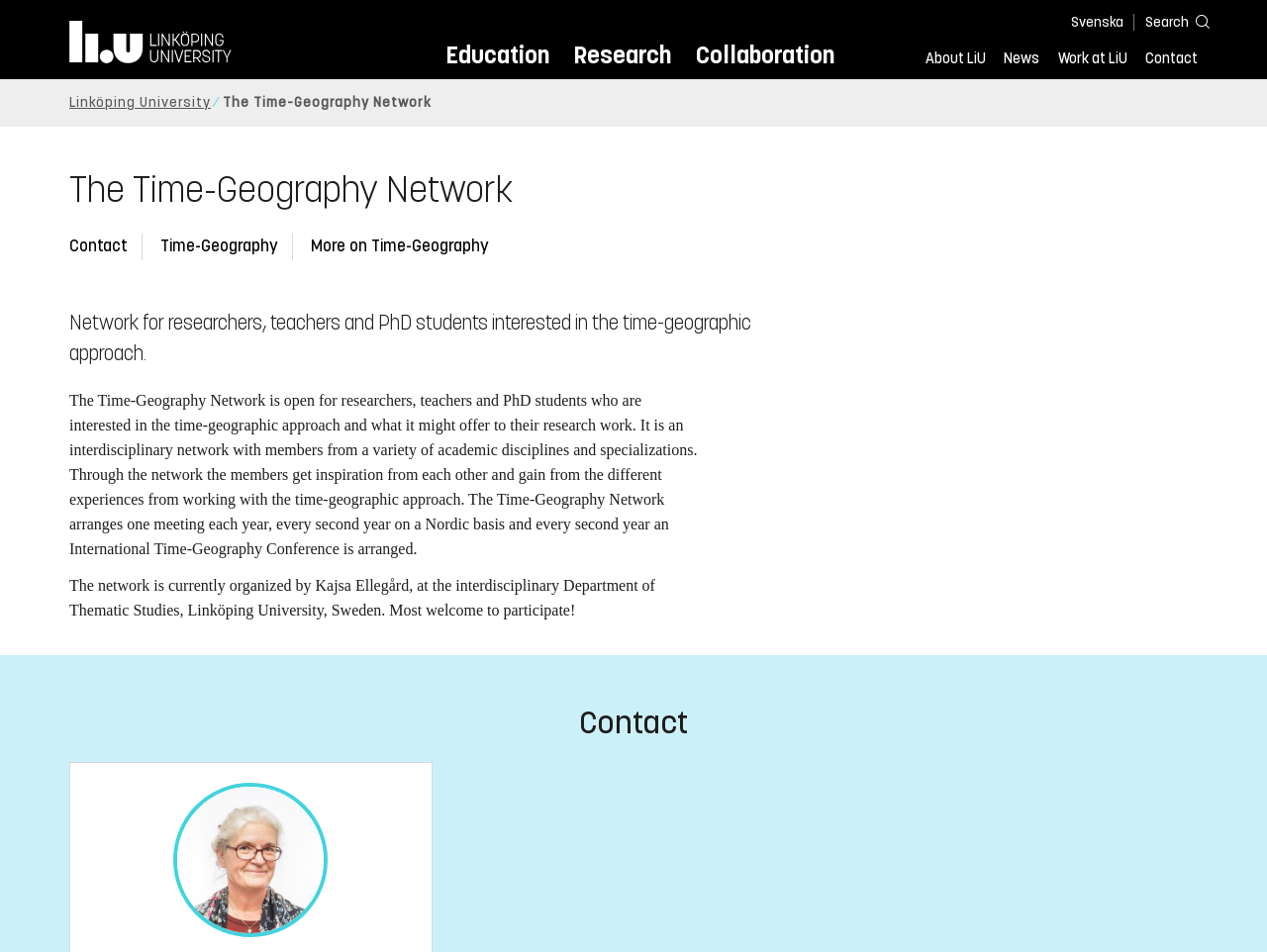Please mark the clickable region by giving the bounding box coordinates needed to complete this instruction: "Learn more about Time-Geography".

[0.245, 0.248, 0.386, 0.269]